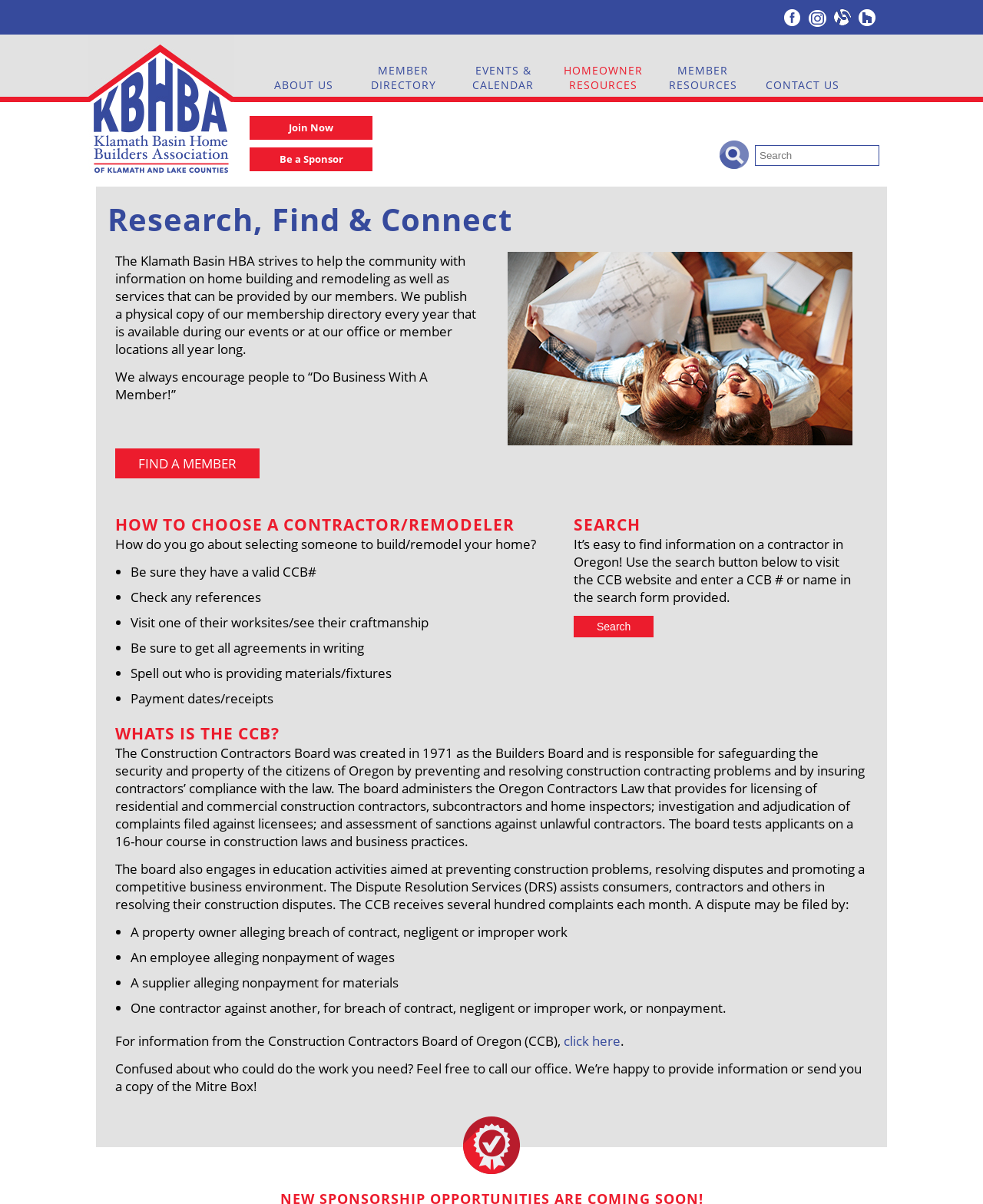Based on the description "Member Directory", find the bounding box of the specified UI element.

[0.361, 0.052, 0.459, 0.083]